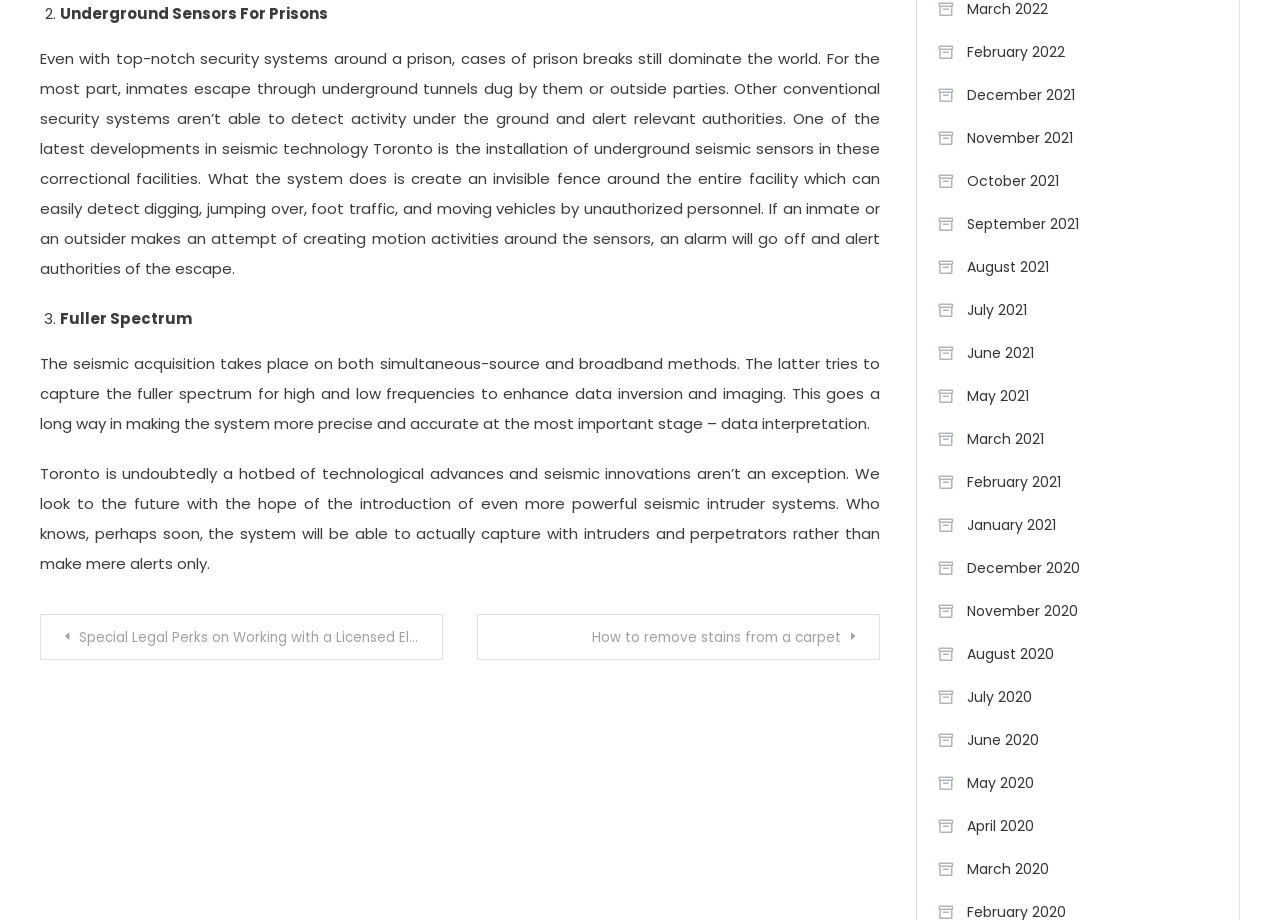How many links are there in the post navigation section?
Answer the question based on the image using a single word or a brief phrase.

2